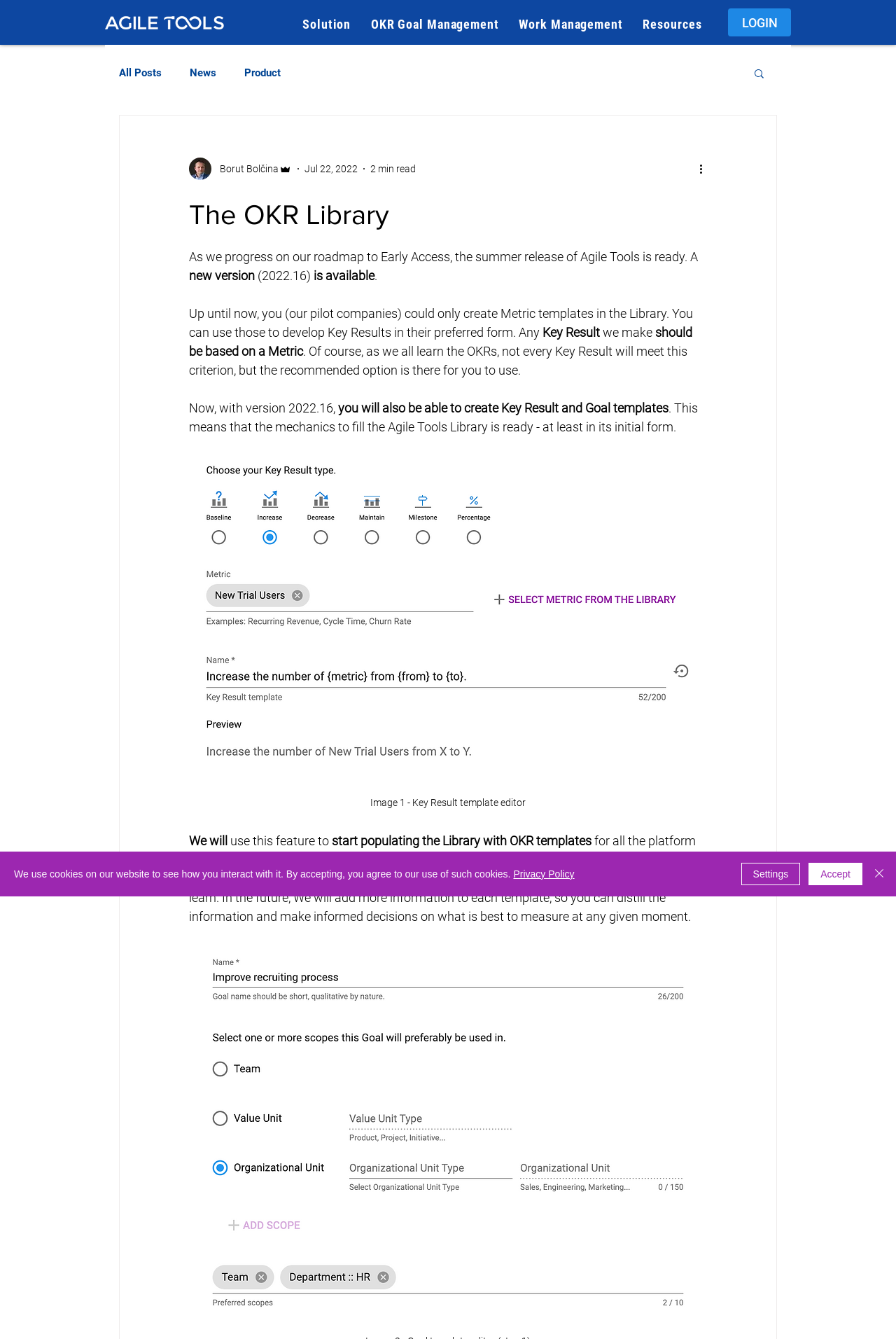What is the author of the blog post?
Provide a short answer using one word or a brief phrase based on the image.

Borut Bolčina